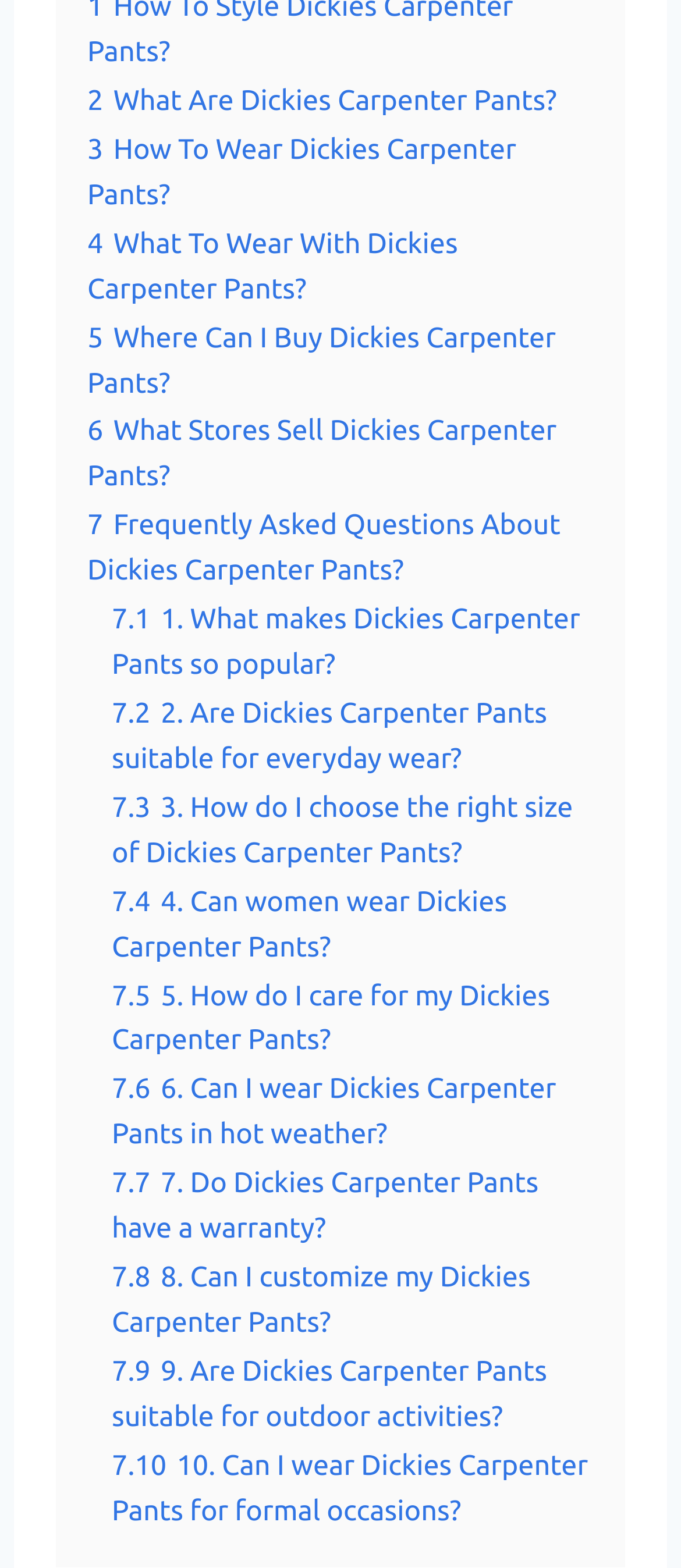Please mark the bounding box coordinates of the area that should be clicked to carry out the instruction: "Learn about 'What makes Dickies Carpenter Pants so popular?'".

[0.164, 0.385, 0.852, 0.434]